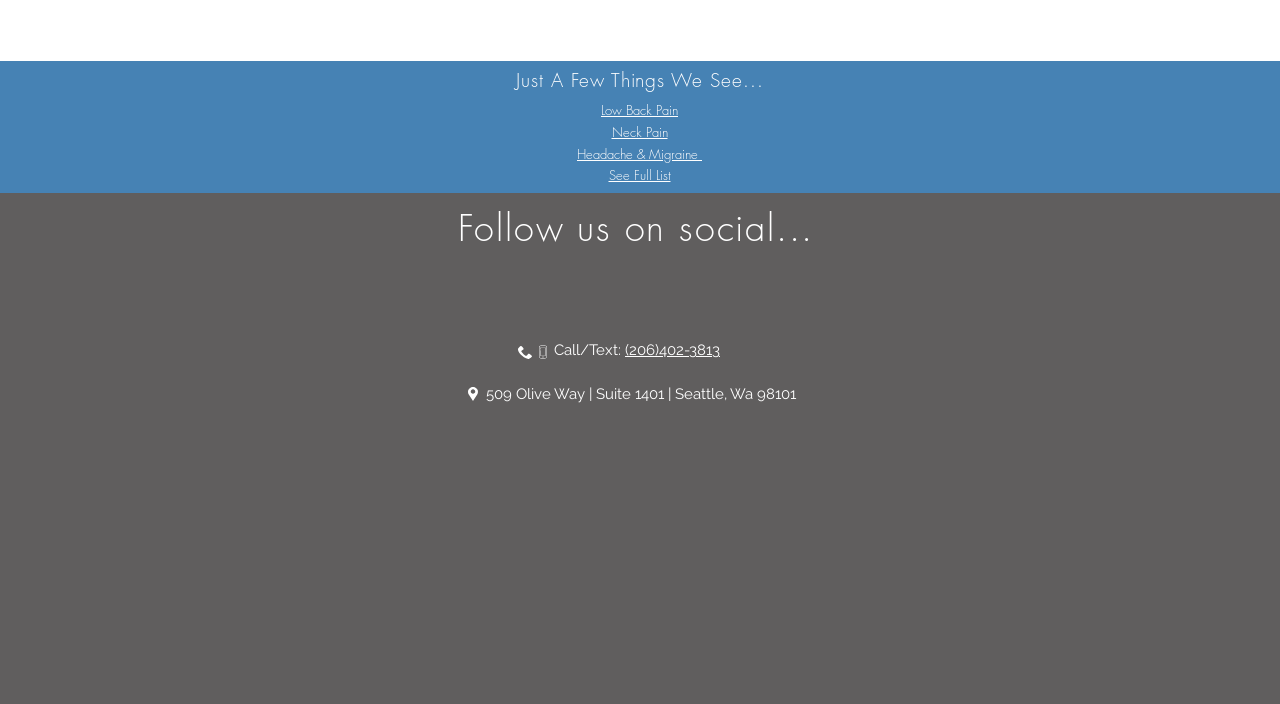Utilize the information from the image to answer the question in detail:
What is the phone number listed?

I looked at the StaticText 'Call/Text:' and the adjacent link, and found that the phone number listed is (206)402-3813.